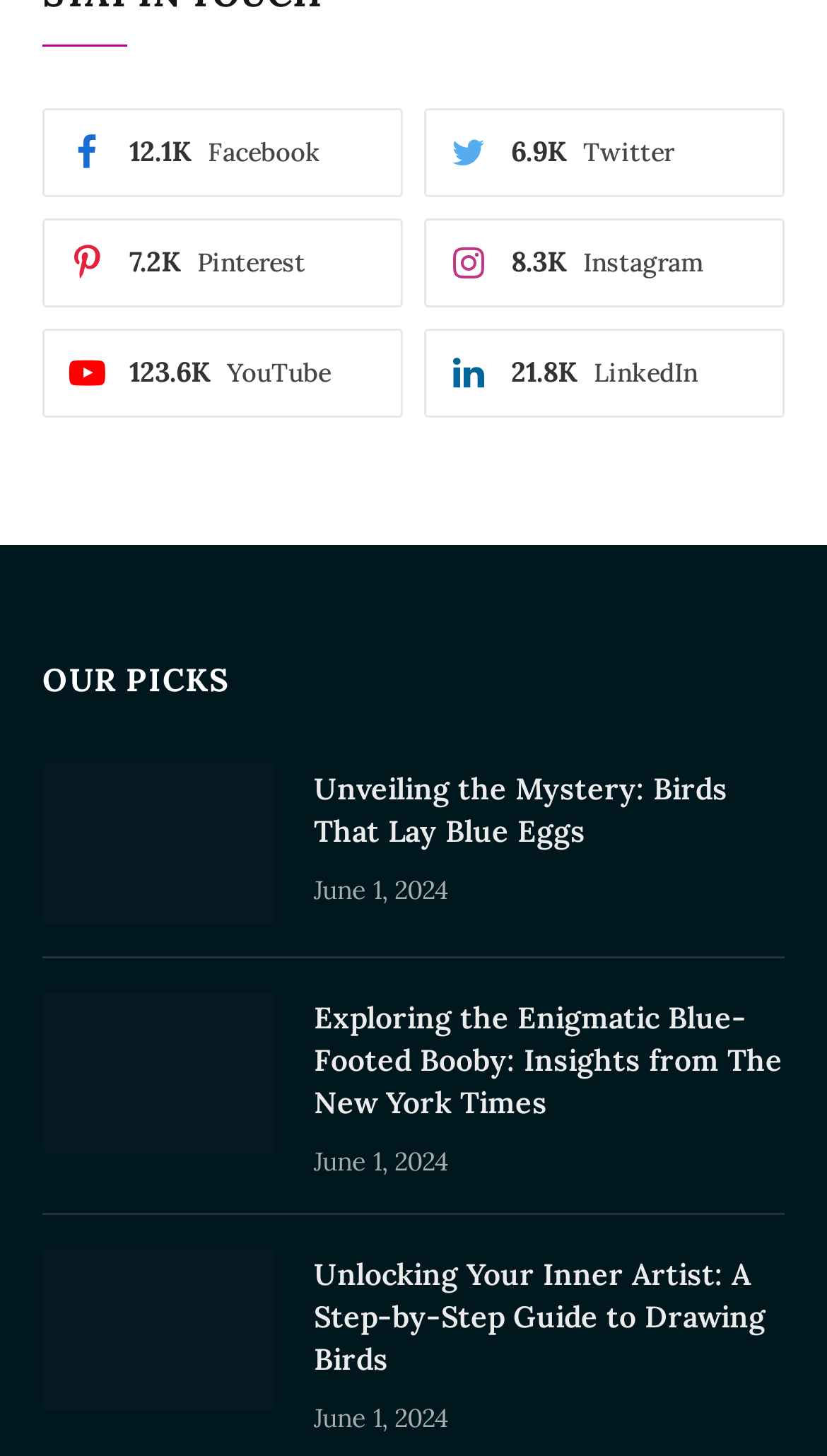Determine the coordinates of the bounding box that should be clicked to complete the instruction: "Unlock your inner artist with a step-by-step guide to drawing birds". The coordinates should be represented by four float numbers between 0 and 1: [left, top, right, bottom].

[0.051, 0.857, 0.333, 0.968]